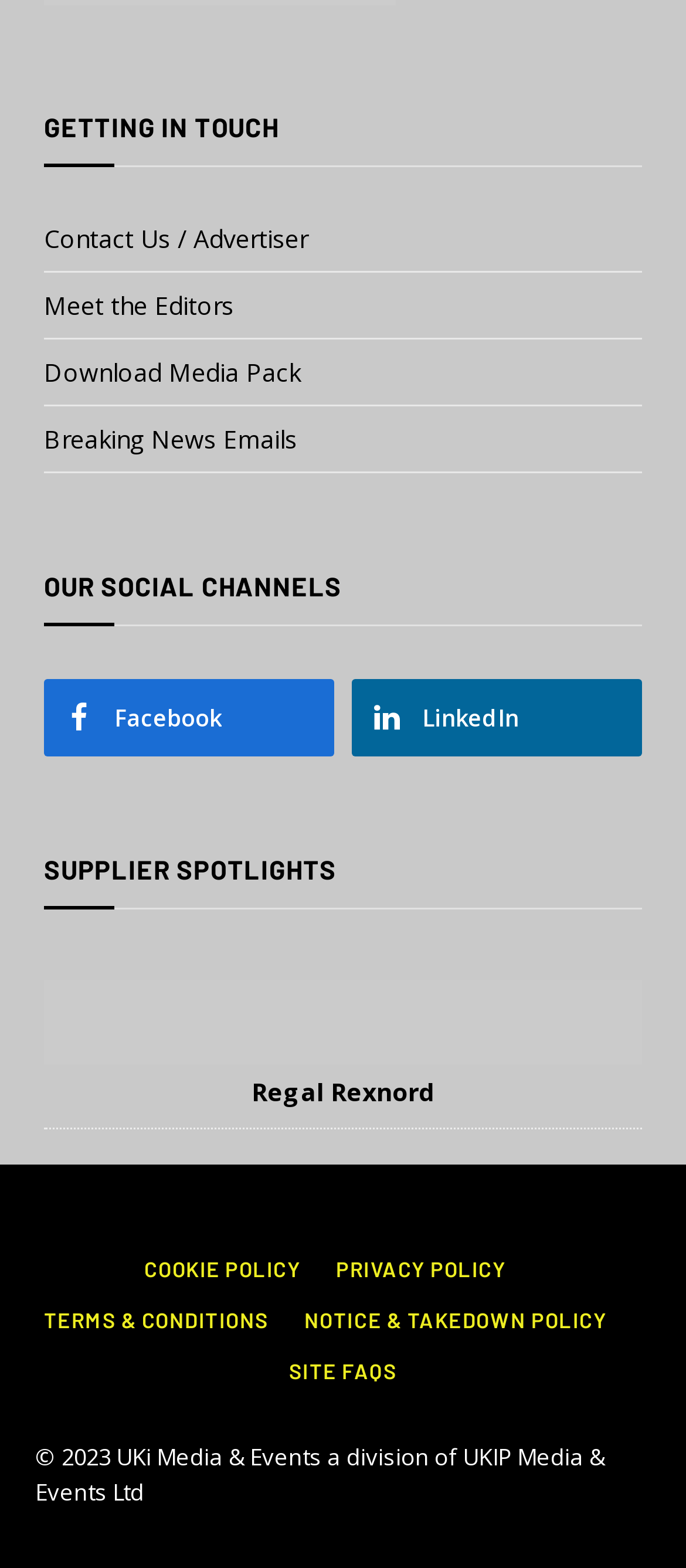Please identify the bounding box coordinates of the clickable area that will allow you to execute the instruction: "View terms and conditions".

[0.064, 0.834, 0.392, 0.85]